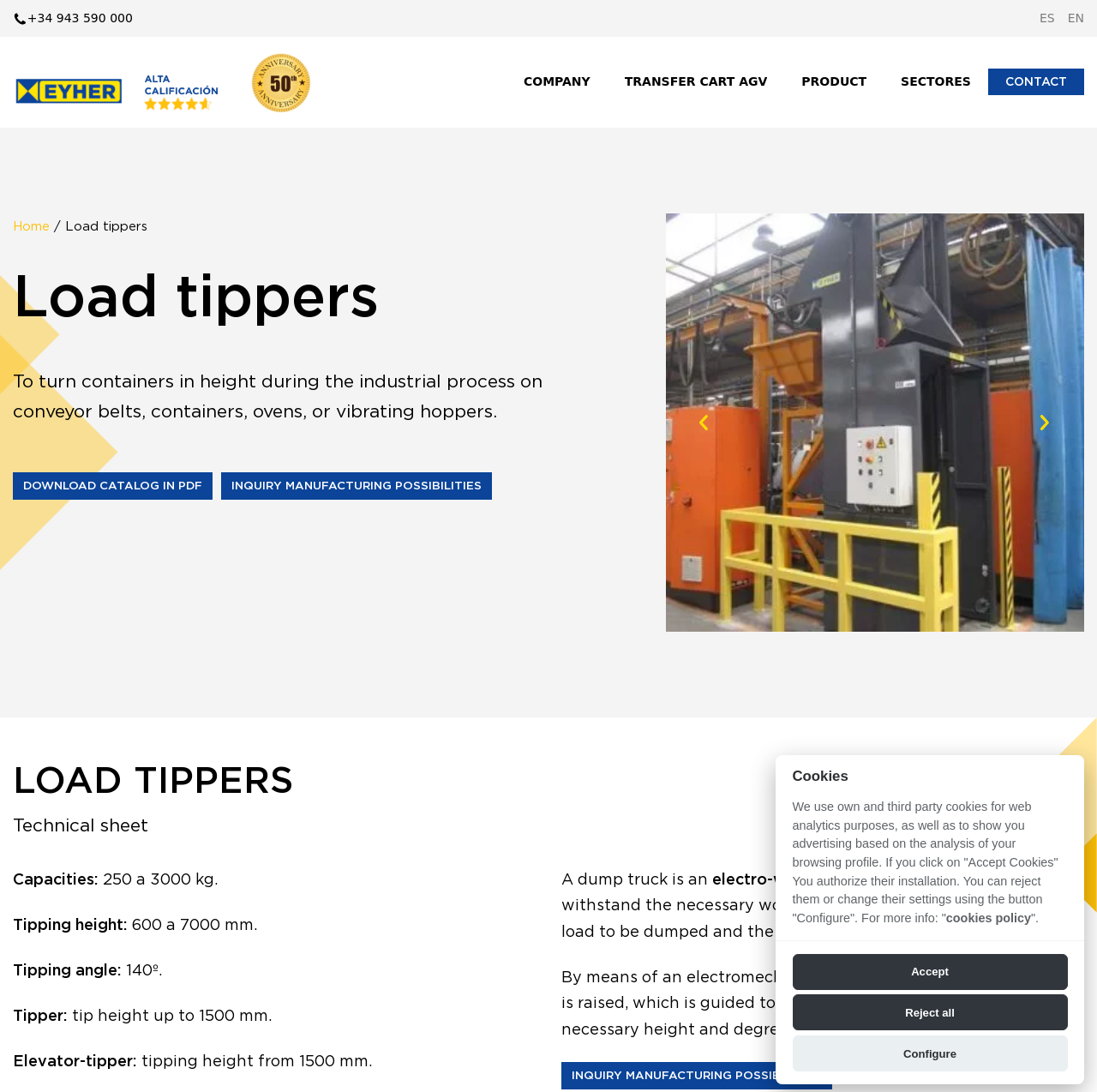Describe the webpage meticulously, covering all significant aspects.

The webpage is about Load Tippers, a product offered by Eyher, a company that specializes in industrial equipment. At the top left corner, there is a phone number link "+34 943 590 000" accompanied by a small image. Next to it, there are two language options, "ES" and "EN", which are likely links to switch the language of the webpage.

Below the language options, there is a layout table that spans almost the entire width of the webpage. Within this table, there are several links, including "Eyher", "COMPANY", "TRANSFER CART AGV", "PRODUCT", "SECTORES", and "CONTACT". These links are arranged horizontally and are likely part of the main navigation menu.

Below the navigation menu, there is a heading "Load tippers" followed by a brief description of the product. The description explains that load tippers are used to turn containers in height during industrial processes.

On the left side of the webpage, there are several links, including "DOWNLOAD CATALOG IN PDF" and "INQUIRY MANUFACTURING POSSIBILITIES". Next to these links, there is a large image or graphic element with the label "volcadores3". This element takes up a significant portion of the webpage.

On the right side of the webpage, there are several technical specifications listed, including capacities, tipping height, tipping angle, and tipper details. These specifications are presented in a clear and organized manner, with each item listed on a separate line.

At the bottom of the webpage, there is a dialog box labeled "Cookies" that appears to be a modal window. This dialog box explains the use of cookies on the webpage and provides options to accept, reject, or configure cookie settings.

Throughout the webpage, there are several images and graphic elements, including a logo image for Eyher and various icons and buttons. The overall layout of the webpage is clean and easy to navigate, with clear headings and concise text.